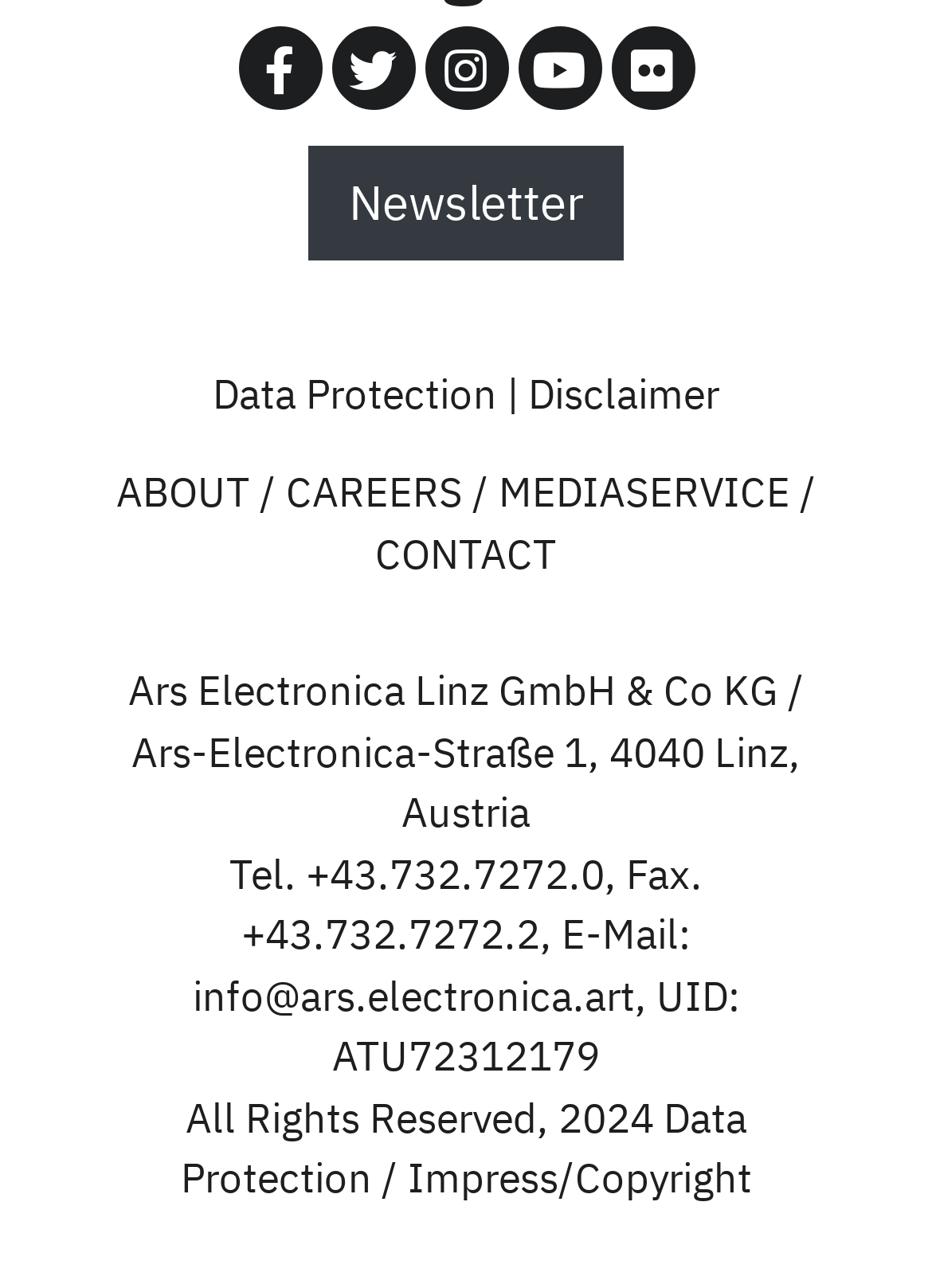Provide the bounding box coordinates of the area you need to click to execute the following instruction: "View data protection information".

[0.228, 0.286, 0.533, 0.326]